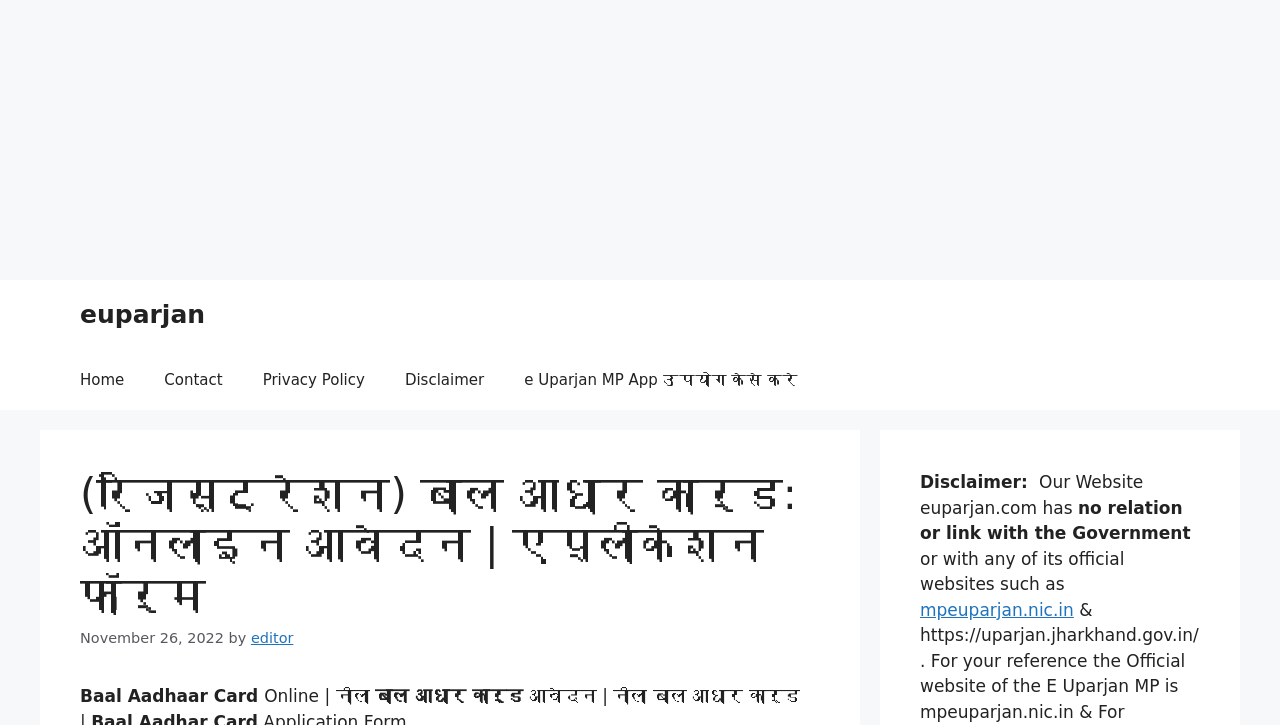Analyze the image and provide a detailed answer to the question: What is the purpose of the webpage?

The webpage has a heading that mentions 'Online application for Baal Aadhaar Card' which suggests that the purpose of the webpage is to facilitate online applications for Baal Aadhaar Card.